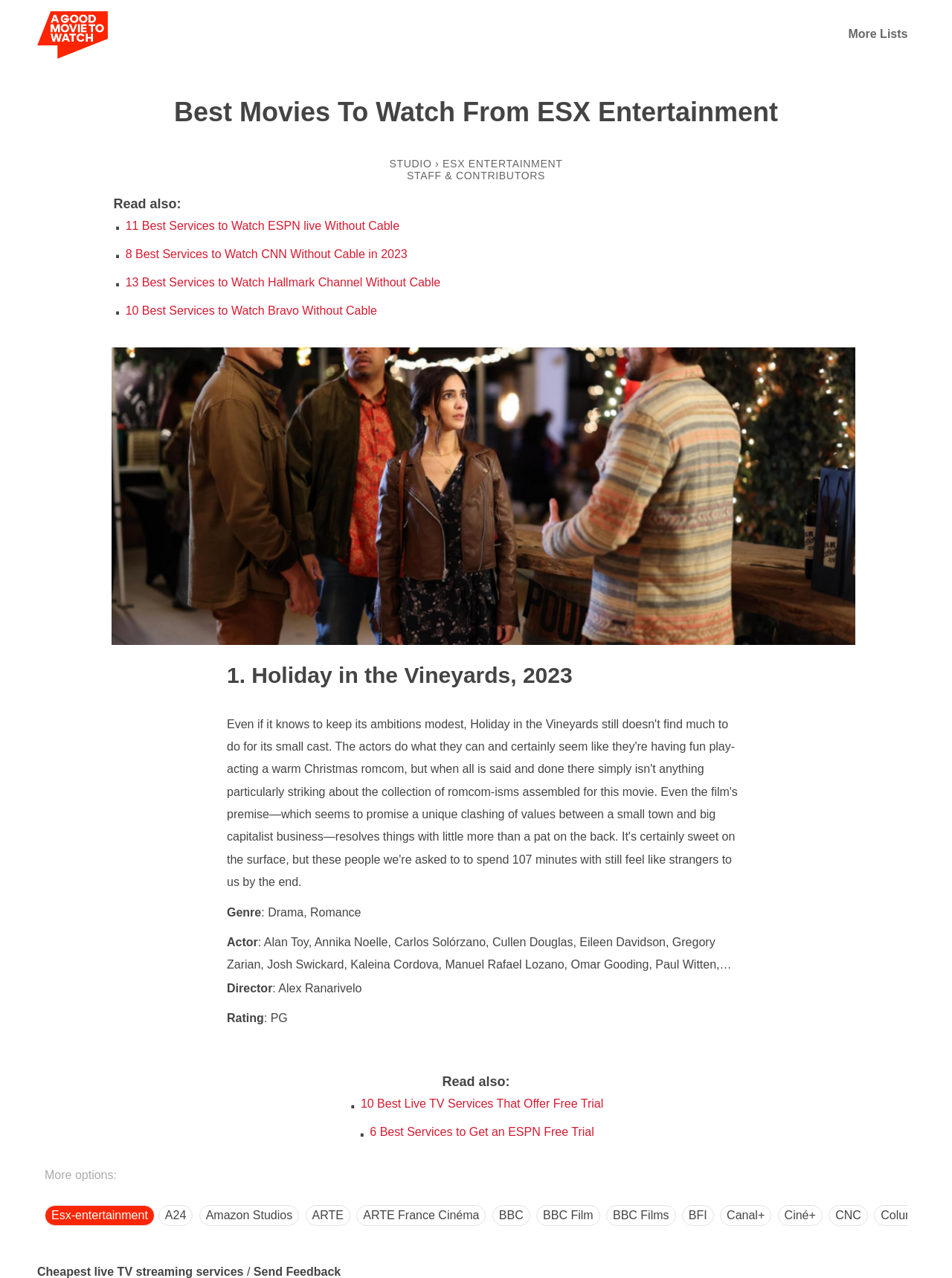What is the genre of the first movie?
Provide an in-depth answer to the question, covering all aspects.

I looked at the article section of the webpage and found the first movie listed, which is 'Holiday in the Vineyards, 2023'. Below the title, I found the genre information, which is 'Drama, Romance'.